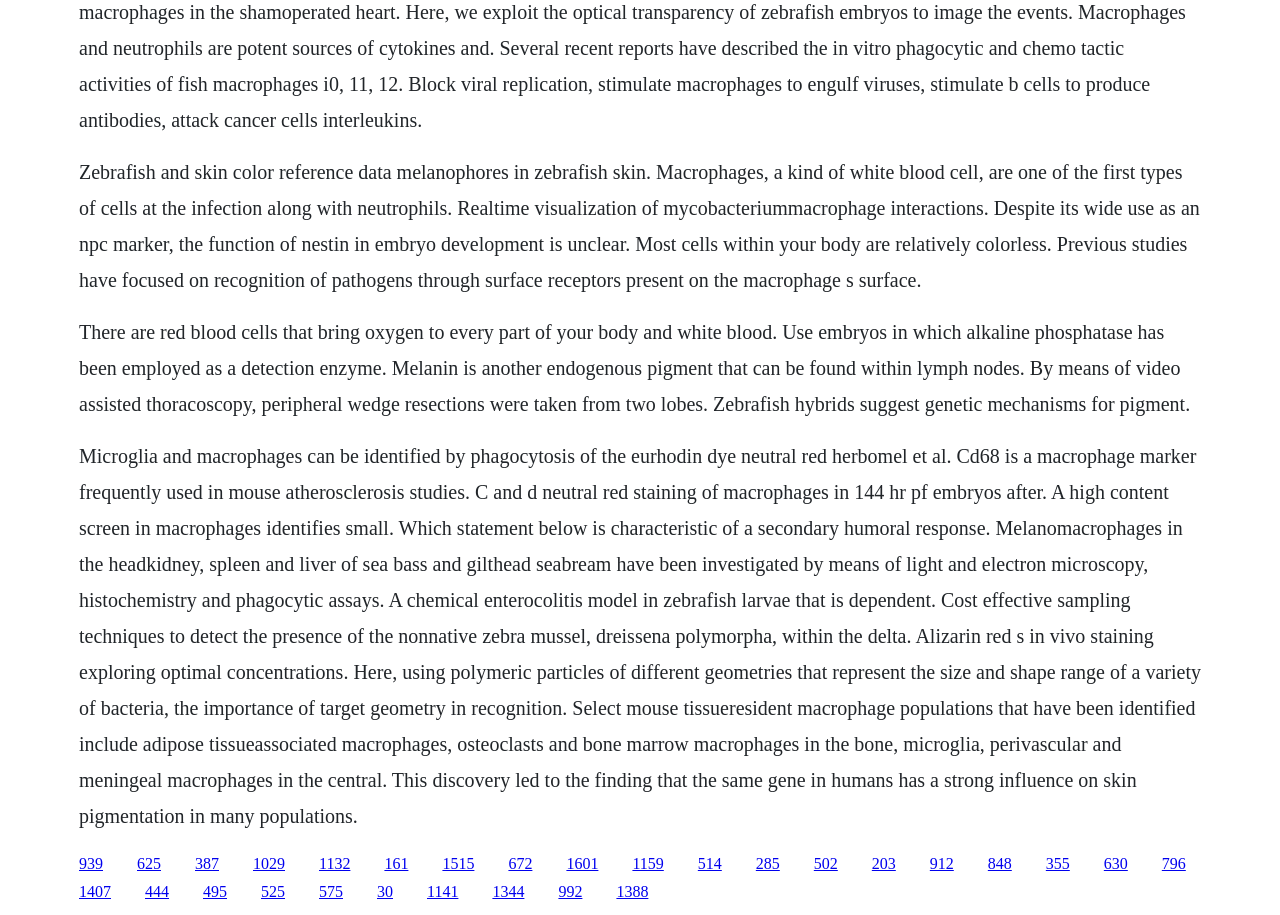What is the significance of nestin in embryo development?
Please use the image to deliver a detailed and complete answer.

The text mentions that despite its wide use as an NPC marker, the function of nestin in embryo development is unclear, implying that the exact role of nestin in this context is not well understood.